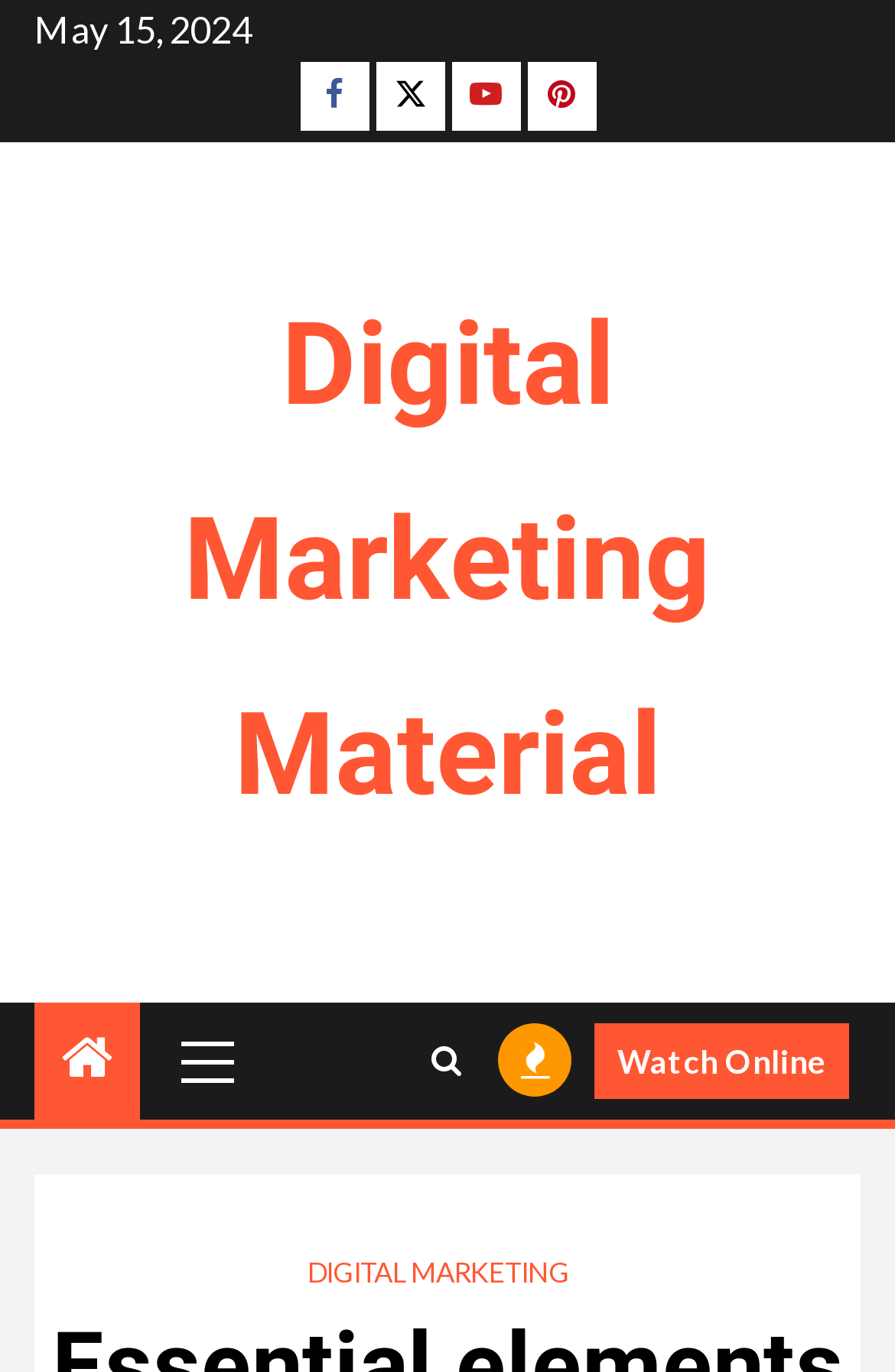Please identify the coordinates of the bounding box for the clickable region that will accomplish this instruction: "Watch online video".

[0.664, 0.745, 0.949, 0.802]